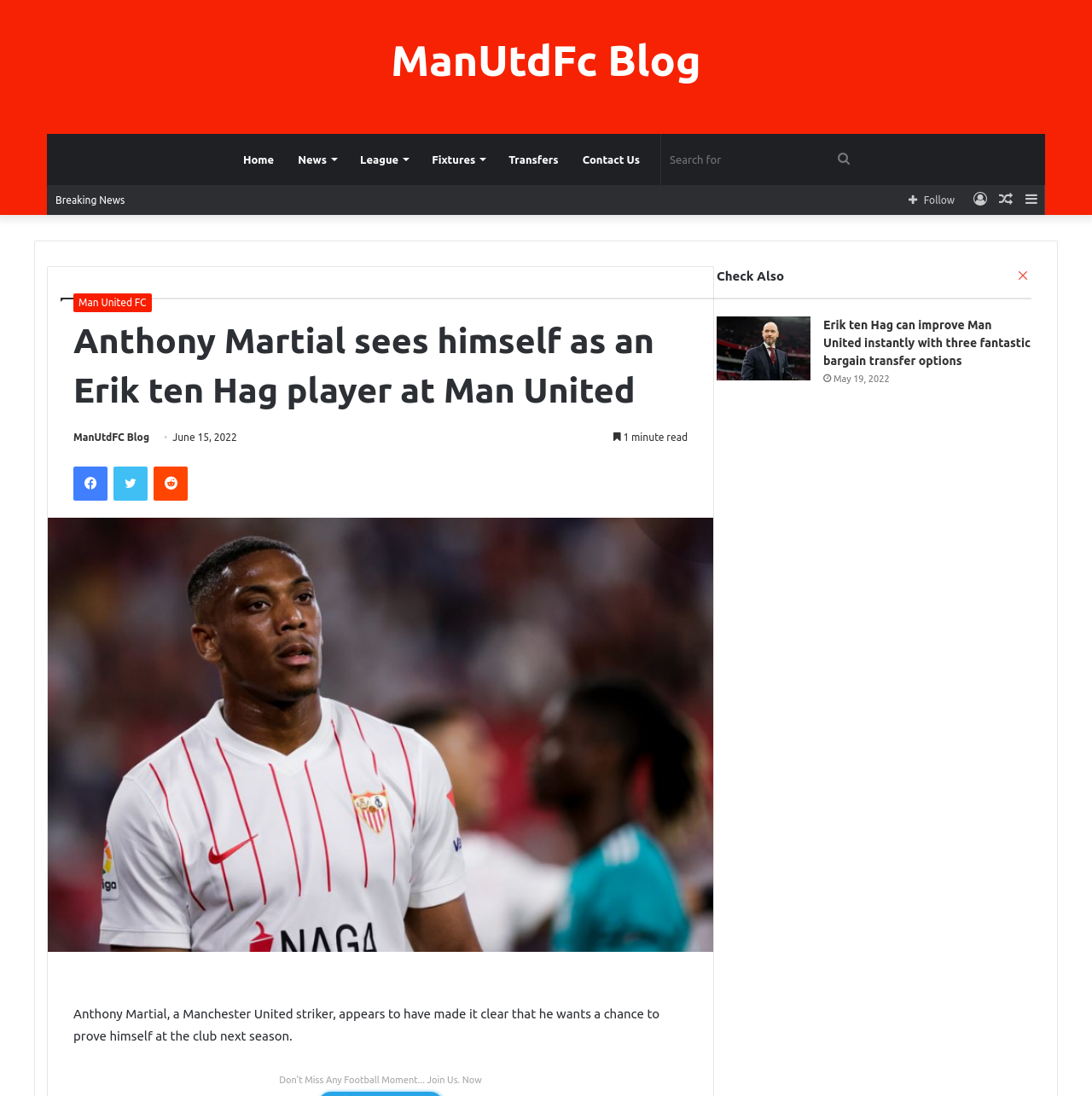What is the name of the blog?
Using the visual information, answer the question in a single word or phrase.

ManUtdFC Blog